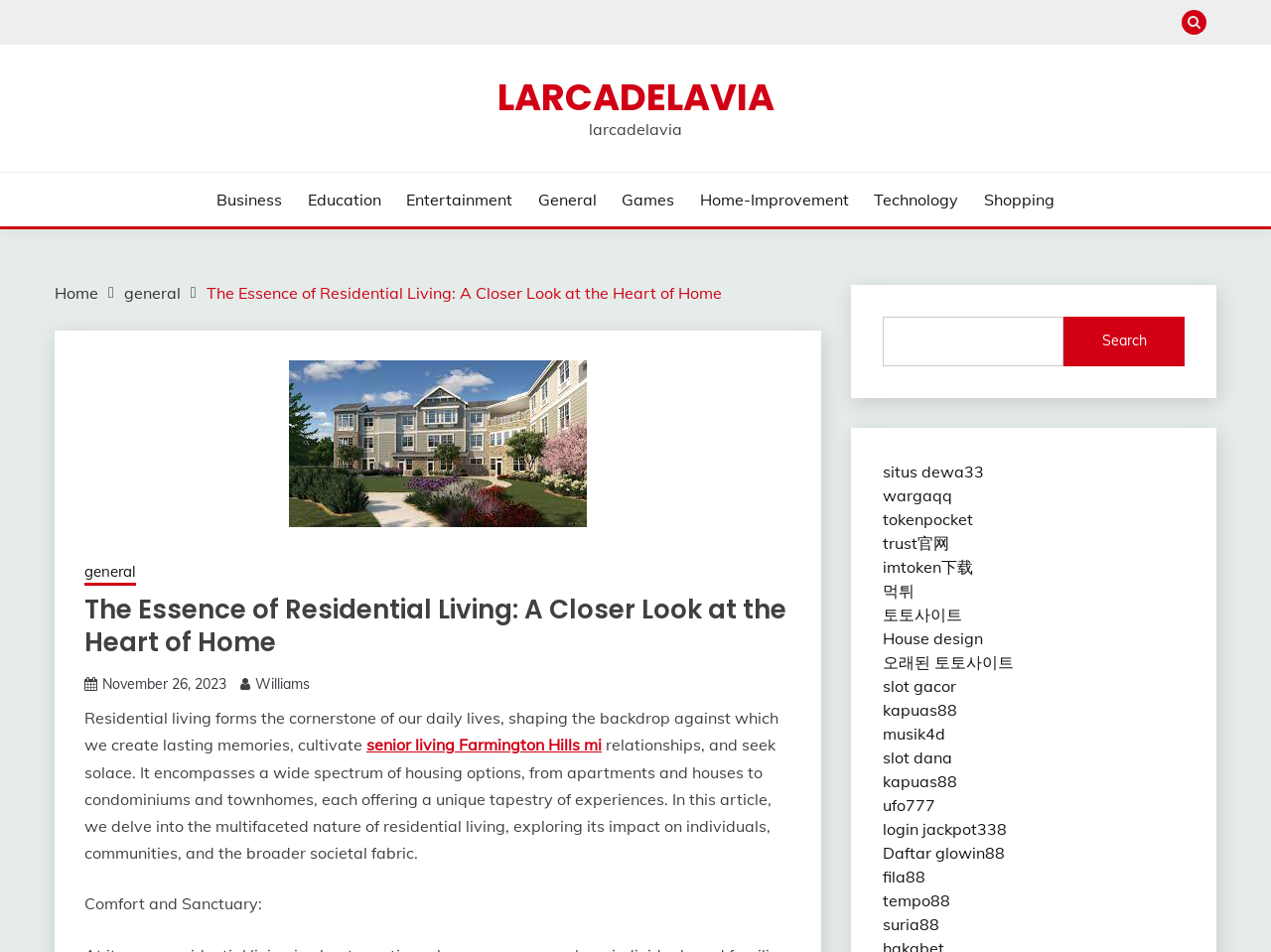Please identify the coordinates of the bounding box for the clickable region that will accomplish this instruction: "Go to LARCADELAVIA".

[0.391, 0.075, 0.609, 0.129]